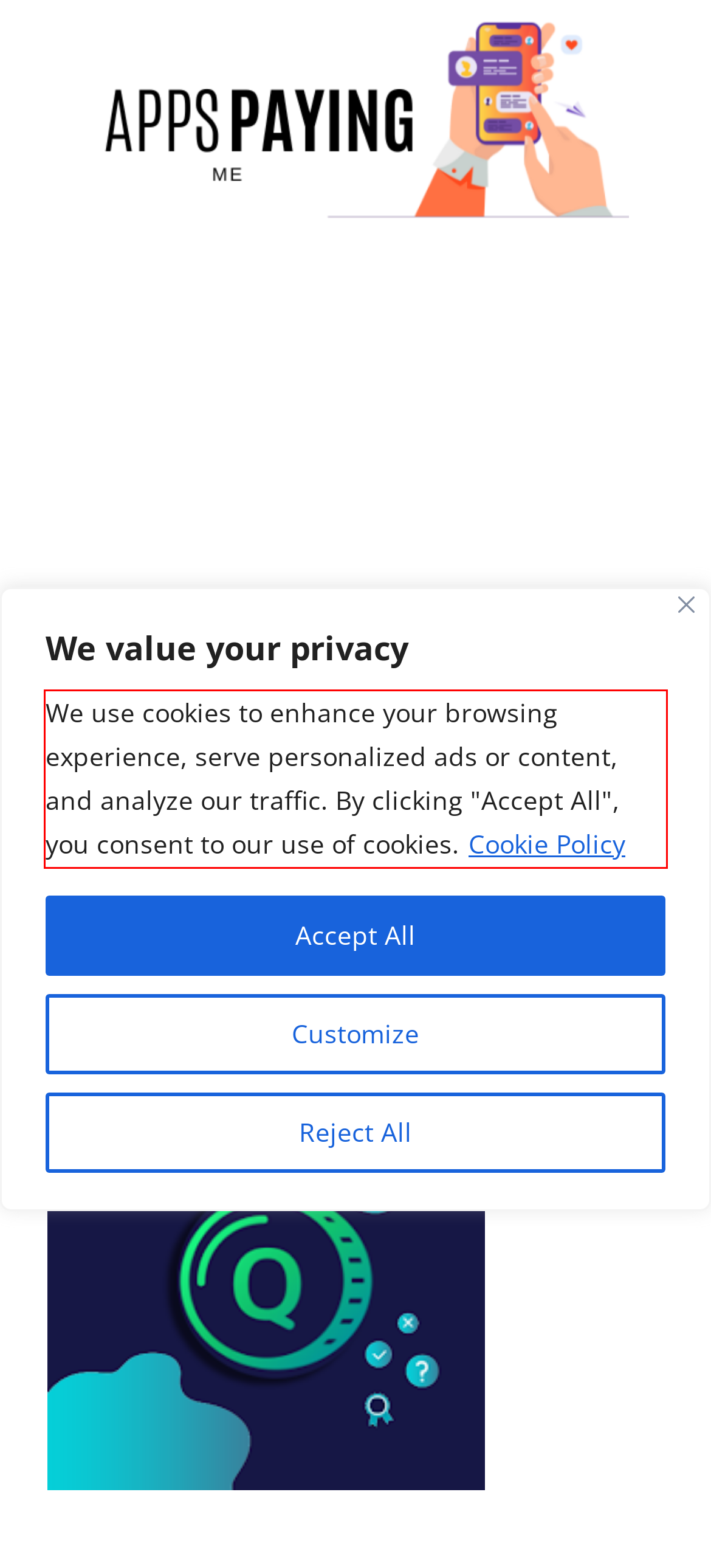Examine the screenshot of the webpage, locate the red bounding box, and perform OCR to extract the text contained within it.

We use cookies to enhance your browsing experience, serve personalized ads or content, and analyze our traffic. By clicking "Accept All", you consent to our use of cookies. Cookie Policy